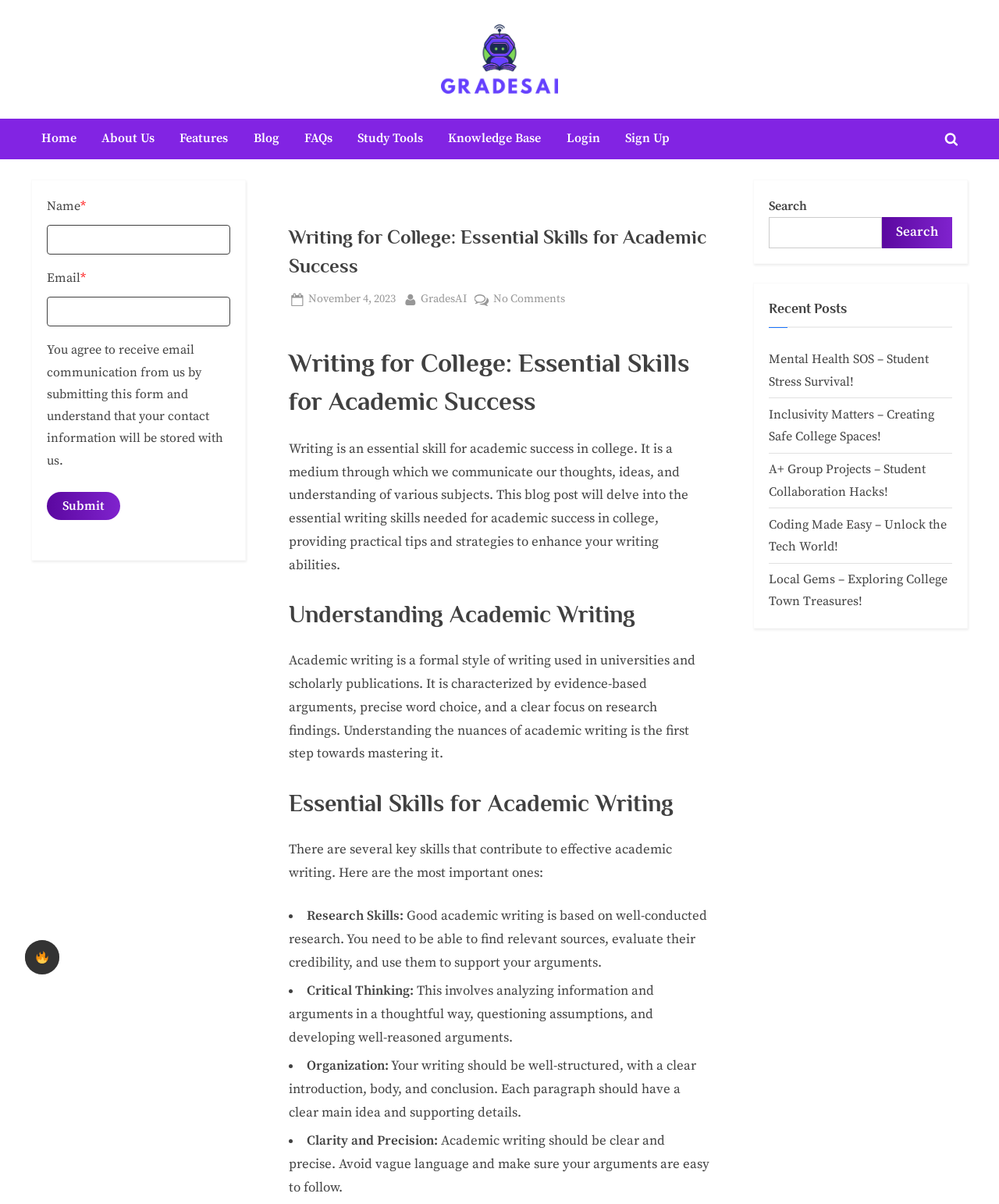Please answer the following question using a single word or phrase: 
How many links are there in the primary menu?

9